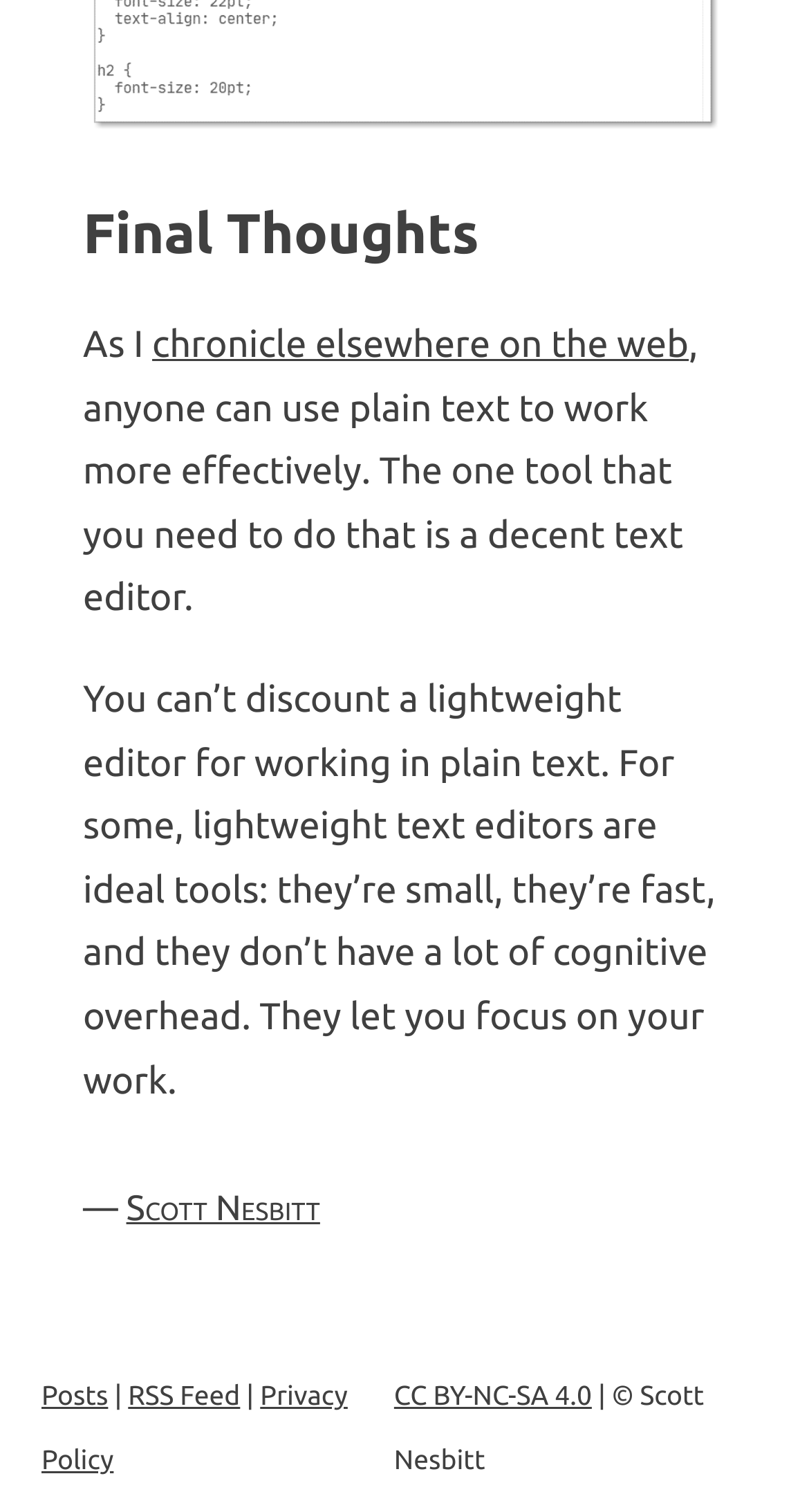Can you give a comprehensive explanation to the question given the content of the image?
What is the name of the link that mentions the web?

The link 'chronicle elsewhere on the web' is mentioned in the final thoughts section of the webpage, where it is discussed in the context of working with plain text.